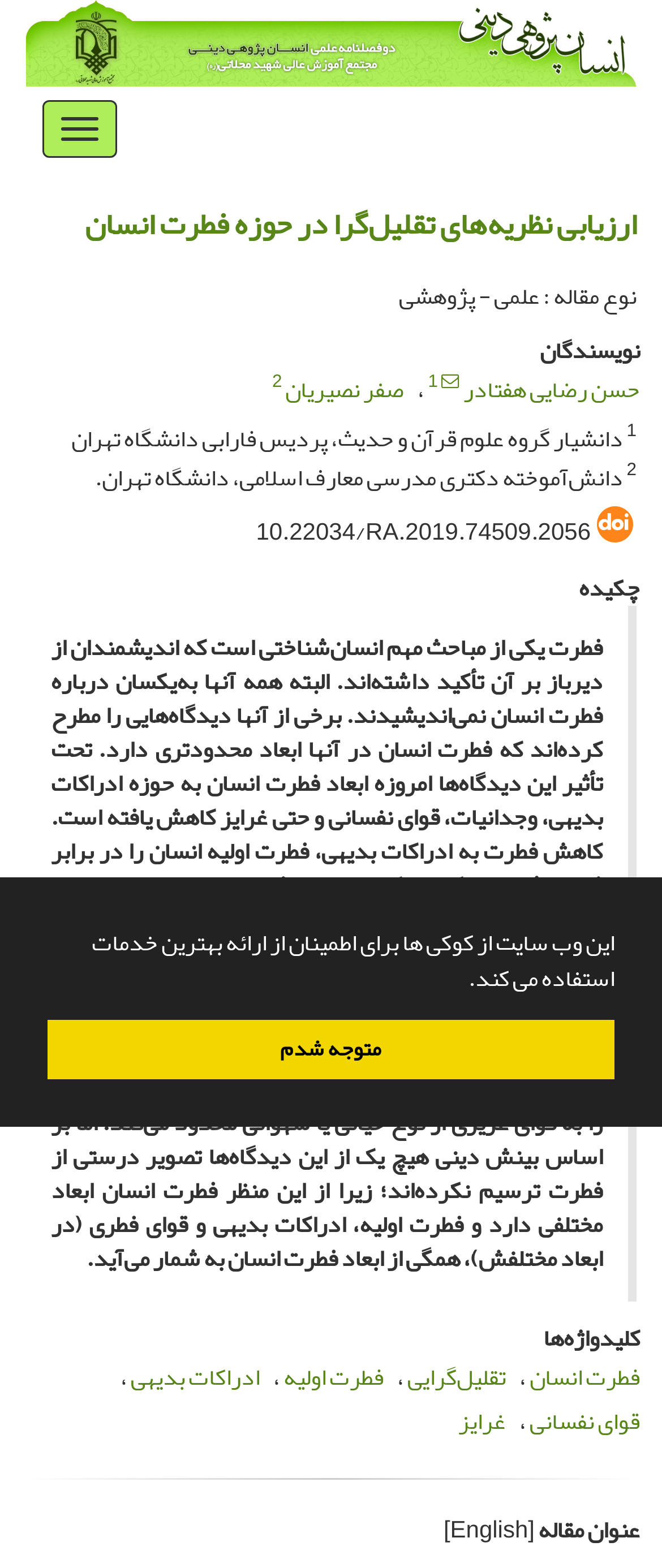Identify and extract the main heading of the webpage.

ارزیابی نظریه‌های تقلیل‌گرا در حوزه فطرت انسان